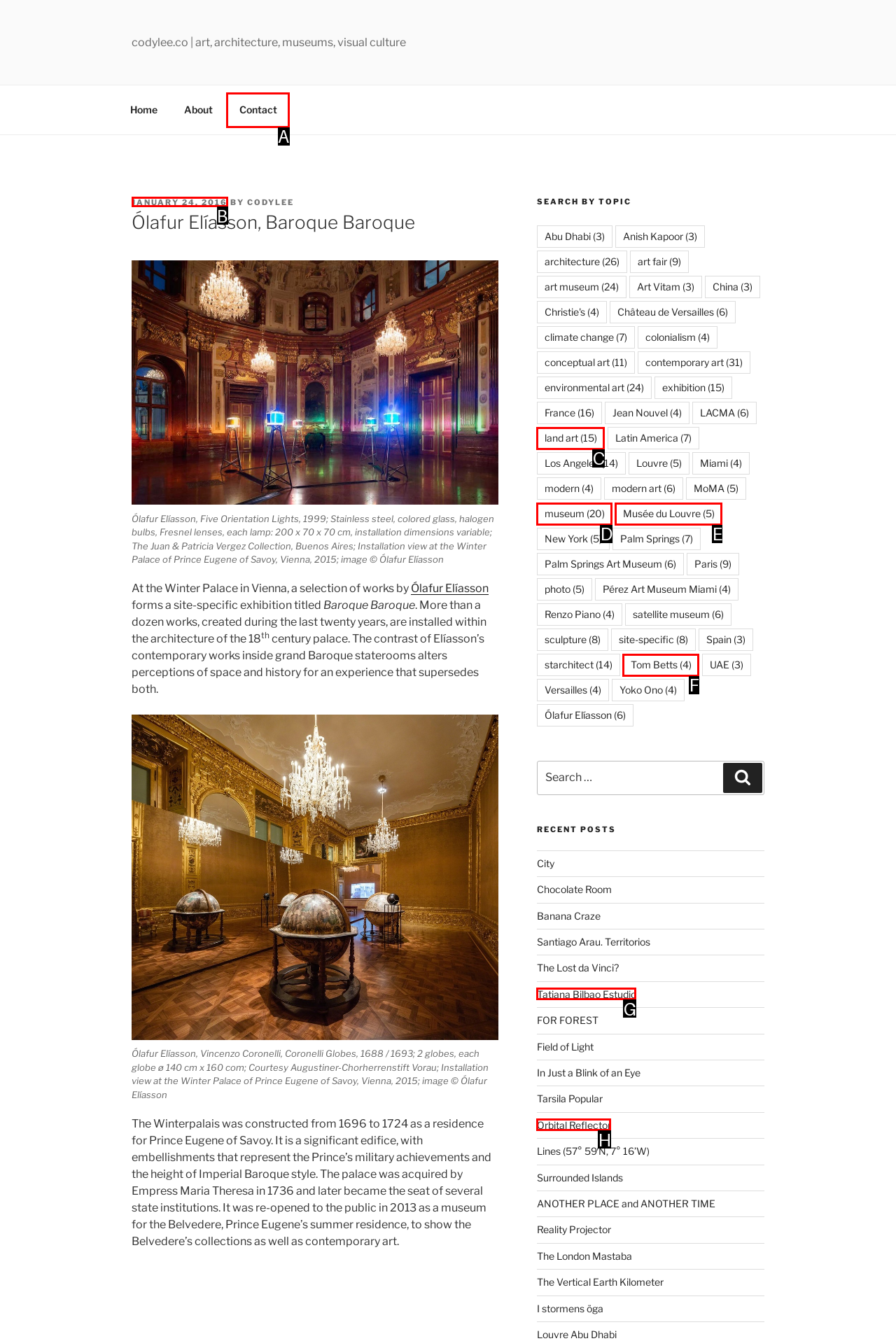Select the letter of the option that should be clicked to achieve the specified task: Click on the 'Contact' link. Respond with just the letter.

A